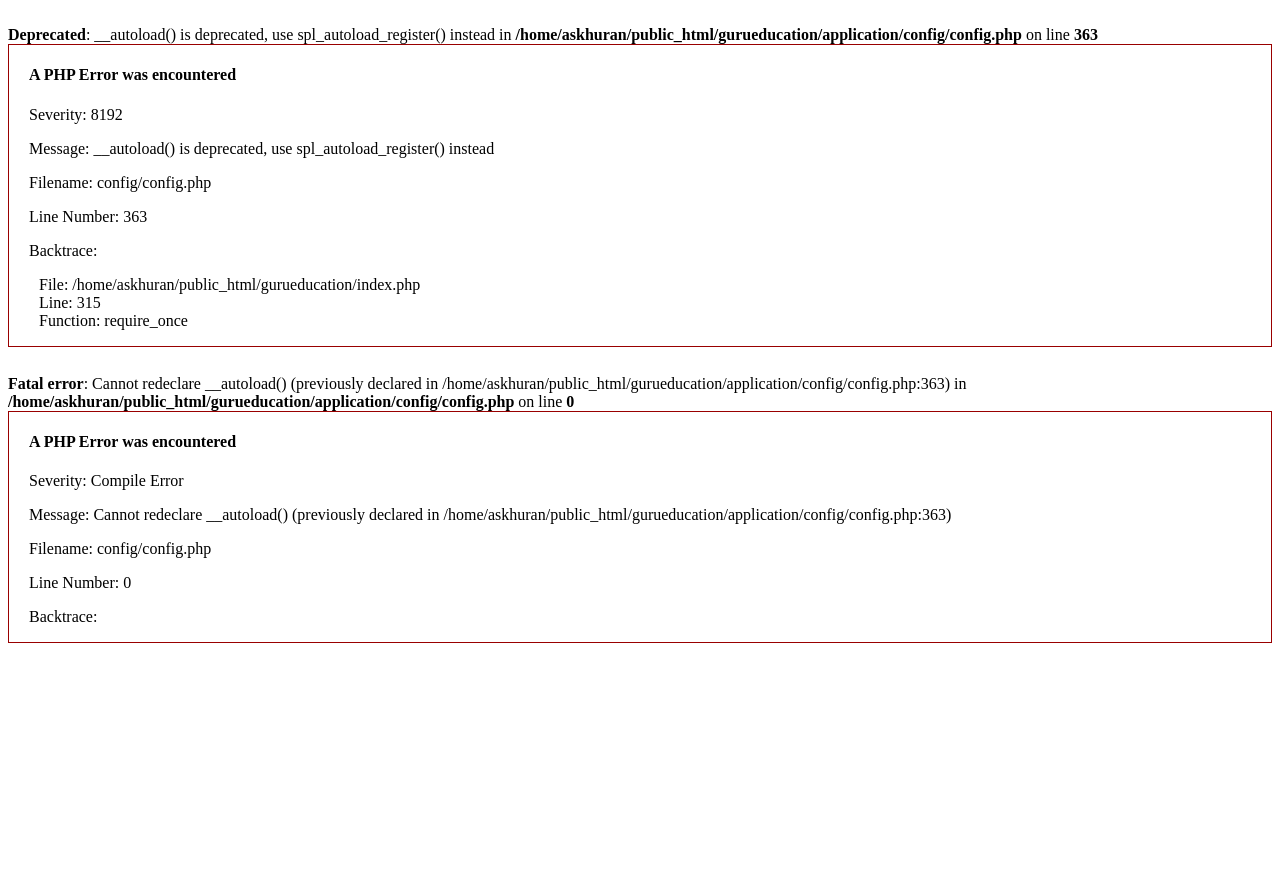Respond to the question with just a single word or phrase: 
What is the line number where the error occurred?

363